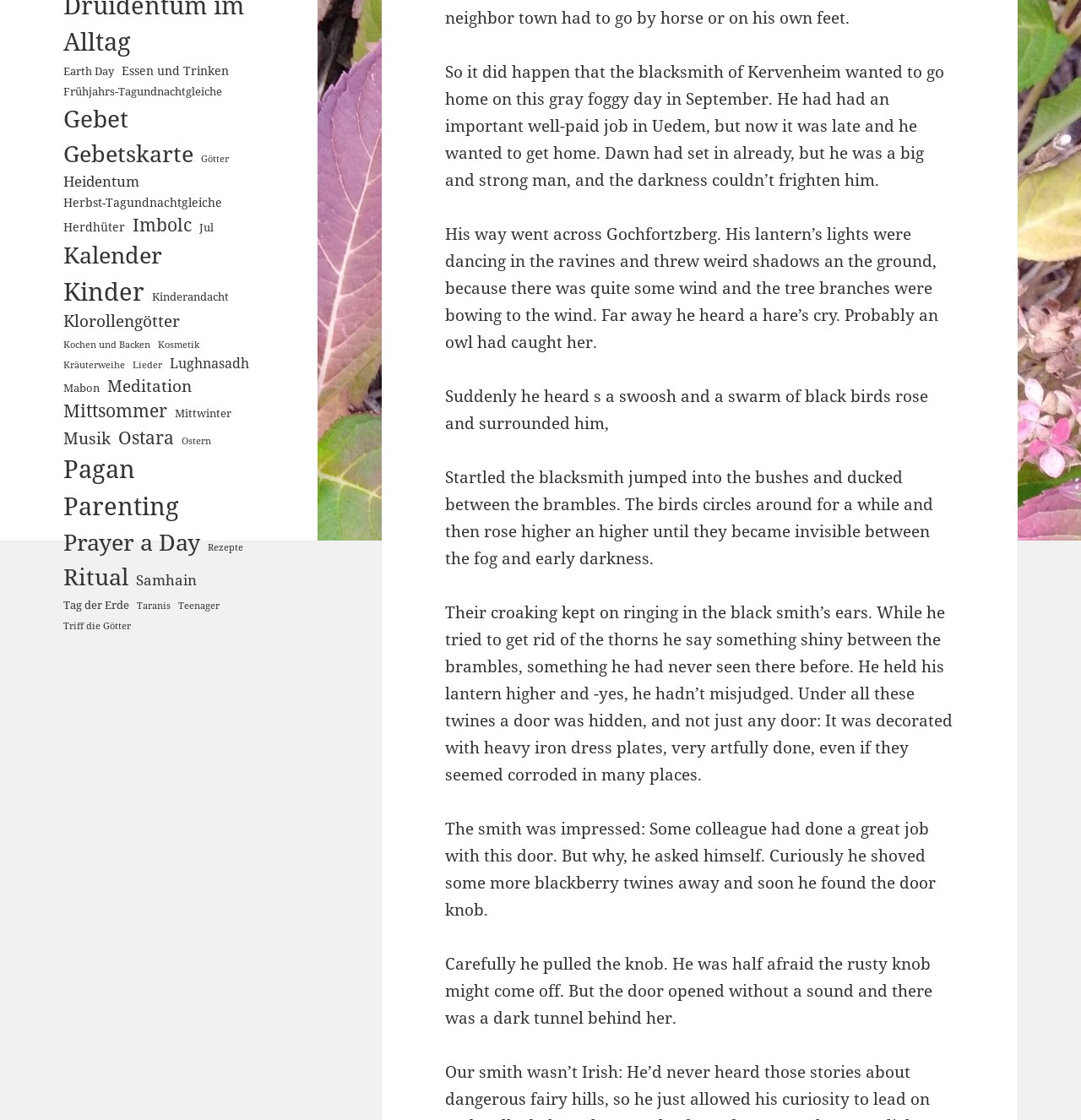Provide the bounding box coordinates of the UI element that matches the description: "Pagan Parenting".

[0.059, 0.402, 0.231, 0.469]